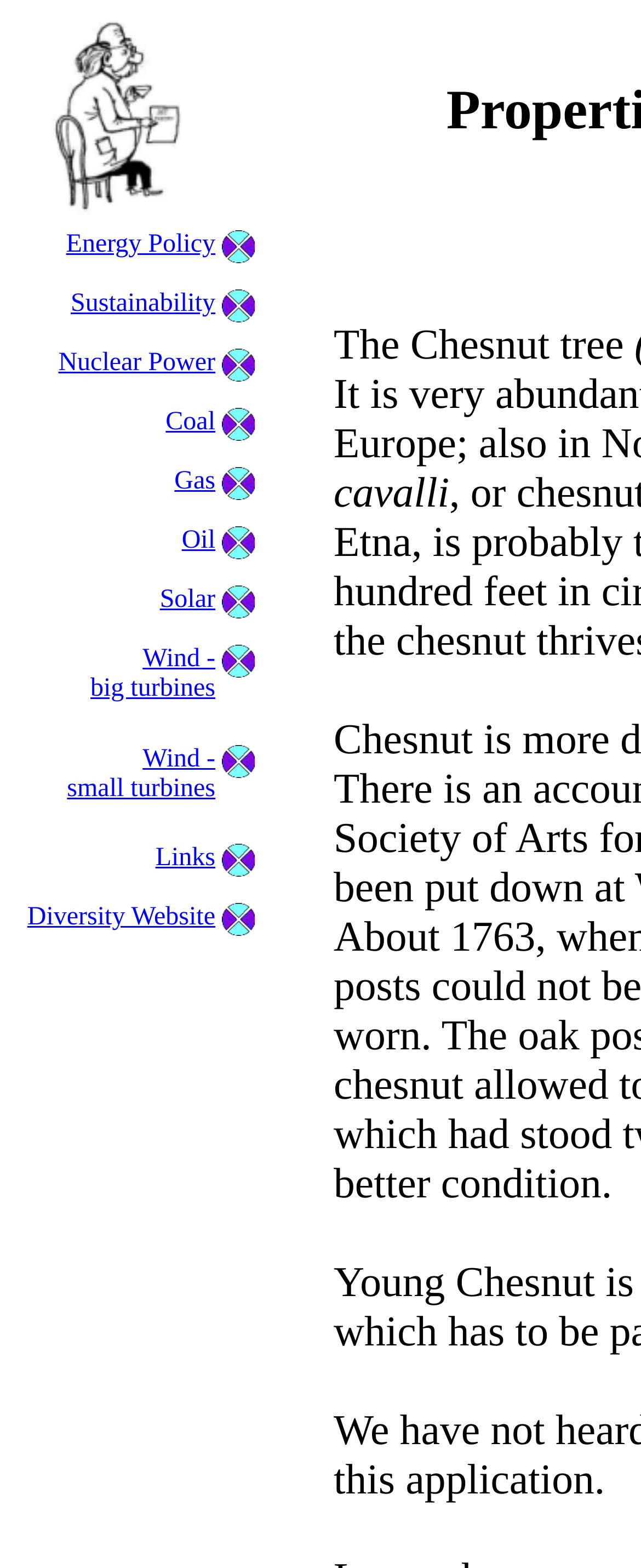Can you find the bounding box coordinates of the area I should click to execute the following instruction: "View Energy Policy"?

[0.103, 0.147, 0.336, 0.165]